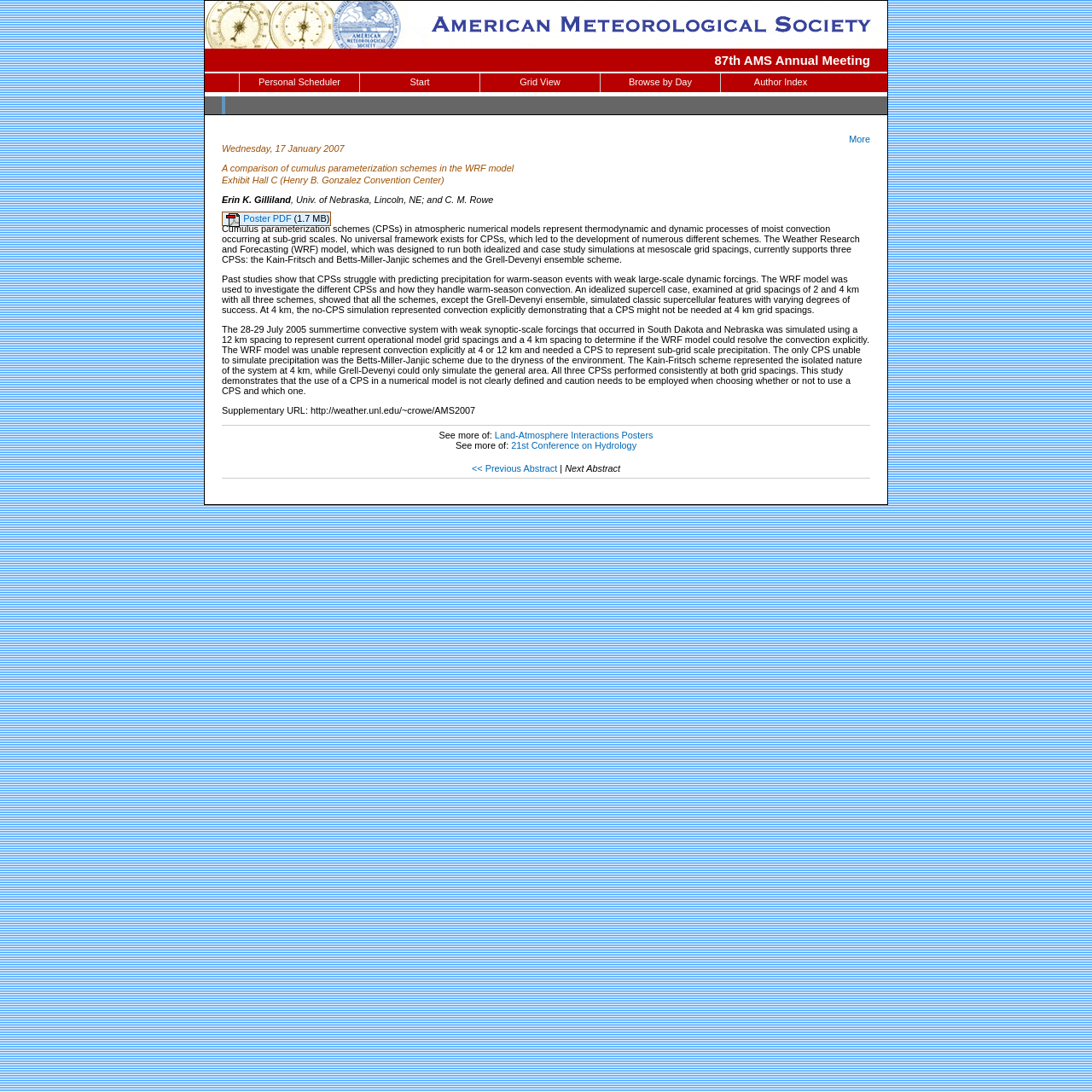What is the date of the event?
Look at the image and provide a detailed response to the question.

I found the date of the event by looking at the static text element that says 'Wednesday, 17 January 2007' which is located at the top of the webpage, below the links to the American Meteorological Society website and the 87th AMS Annual Meeting.